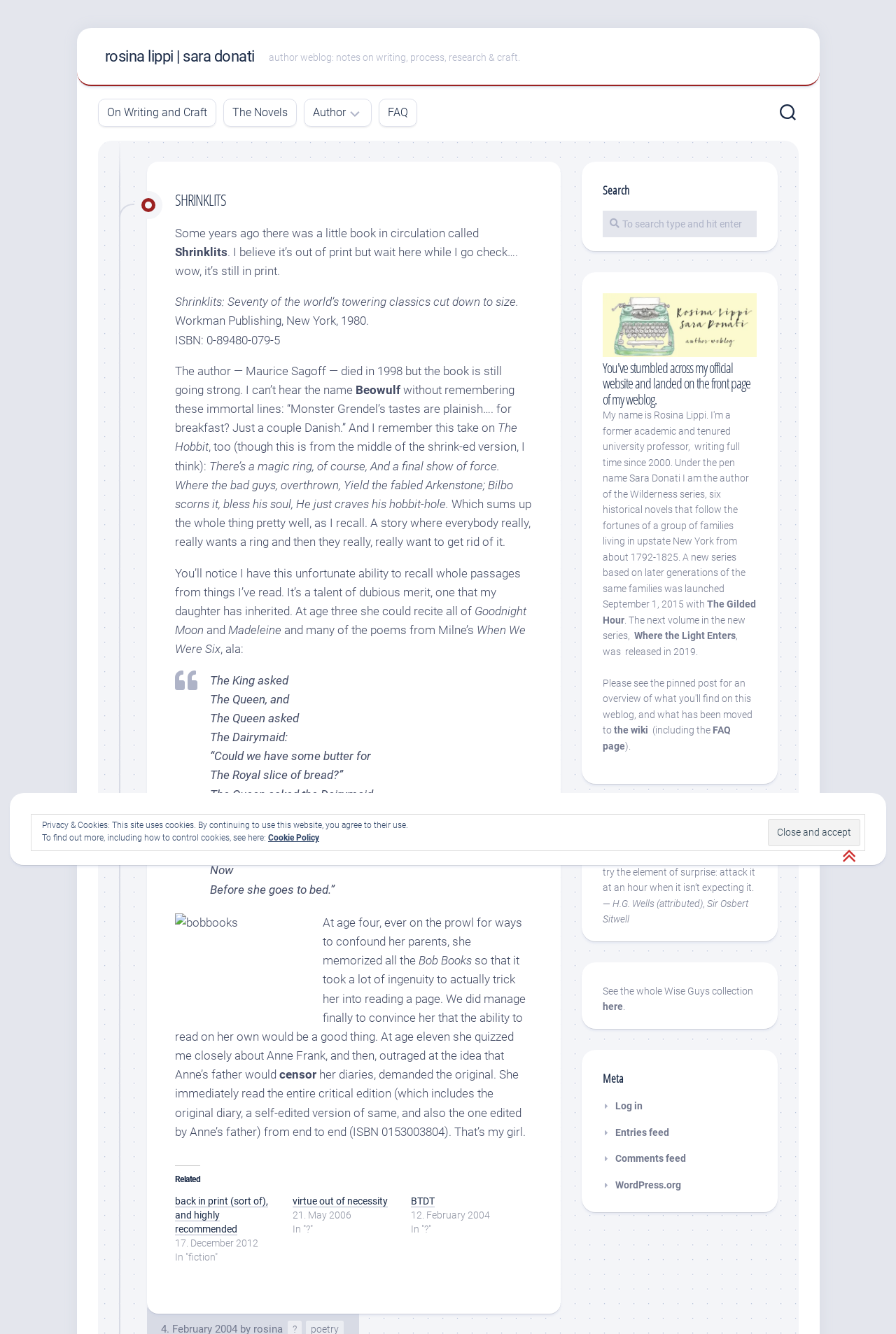Identify the bounding box coordinates for the element you need to click to achieve the following task: "Visit 'FAQ page'". Provide the bounding box coordinates as four float numbers between 0 and 1, in the form [left, top, right, bottom].

[0.672, 0.543, 0.815, 0.563]